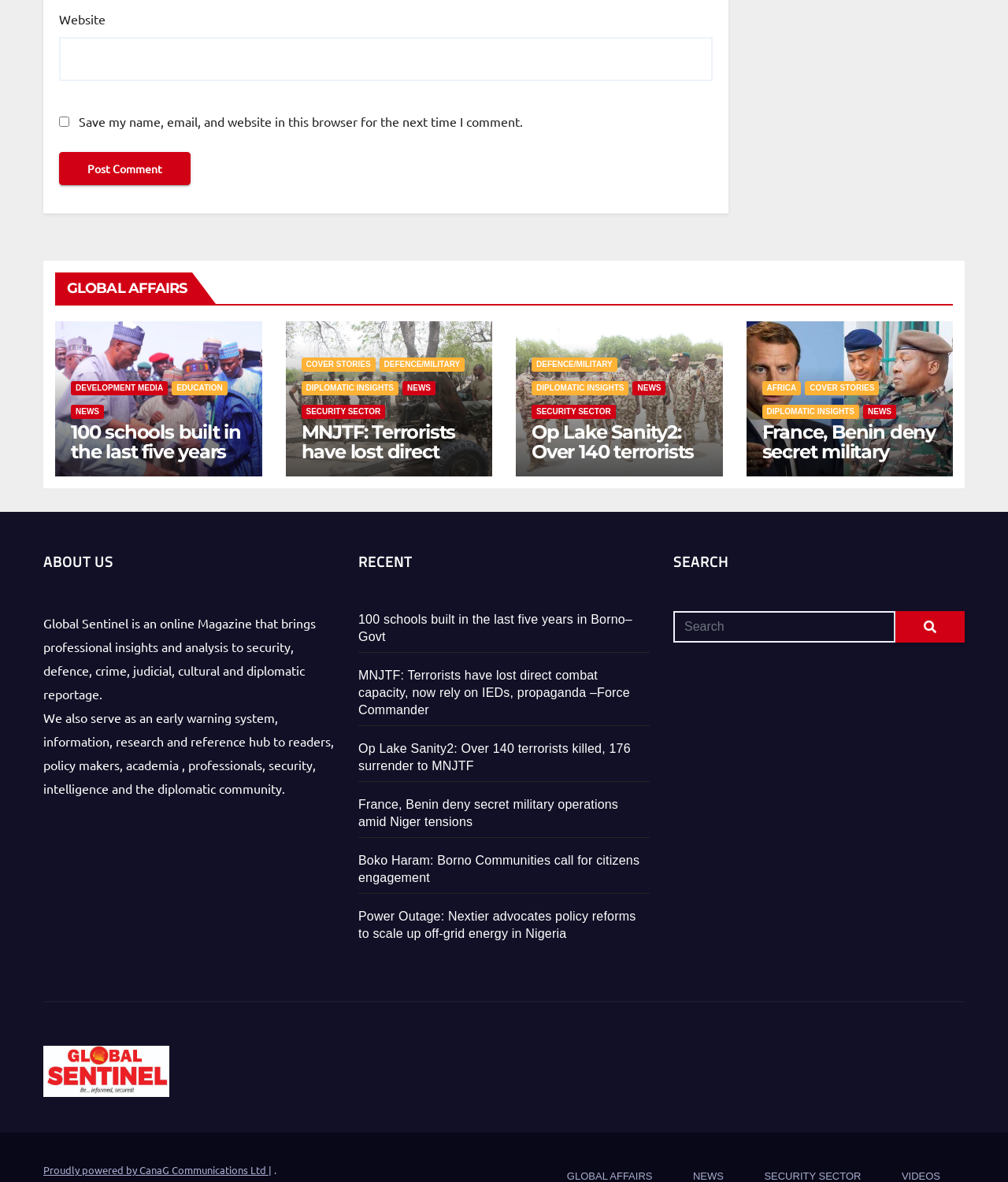Please find the bounding box coordinates (top-left x, top-left y, bottom-right x, bottom-right y) in the screenshot for the UI element described as follows: parent_node: AFRICACOVER STORIESDIPLOMATIC INSIGHTSNEWS

[0.74, 0.272, 0.945, 0.403]